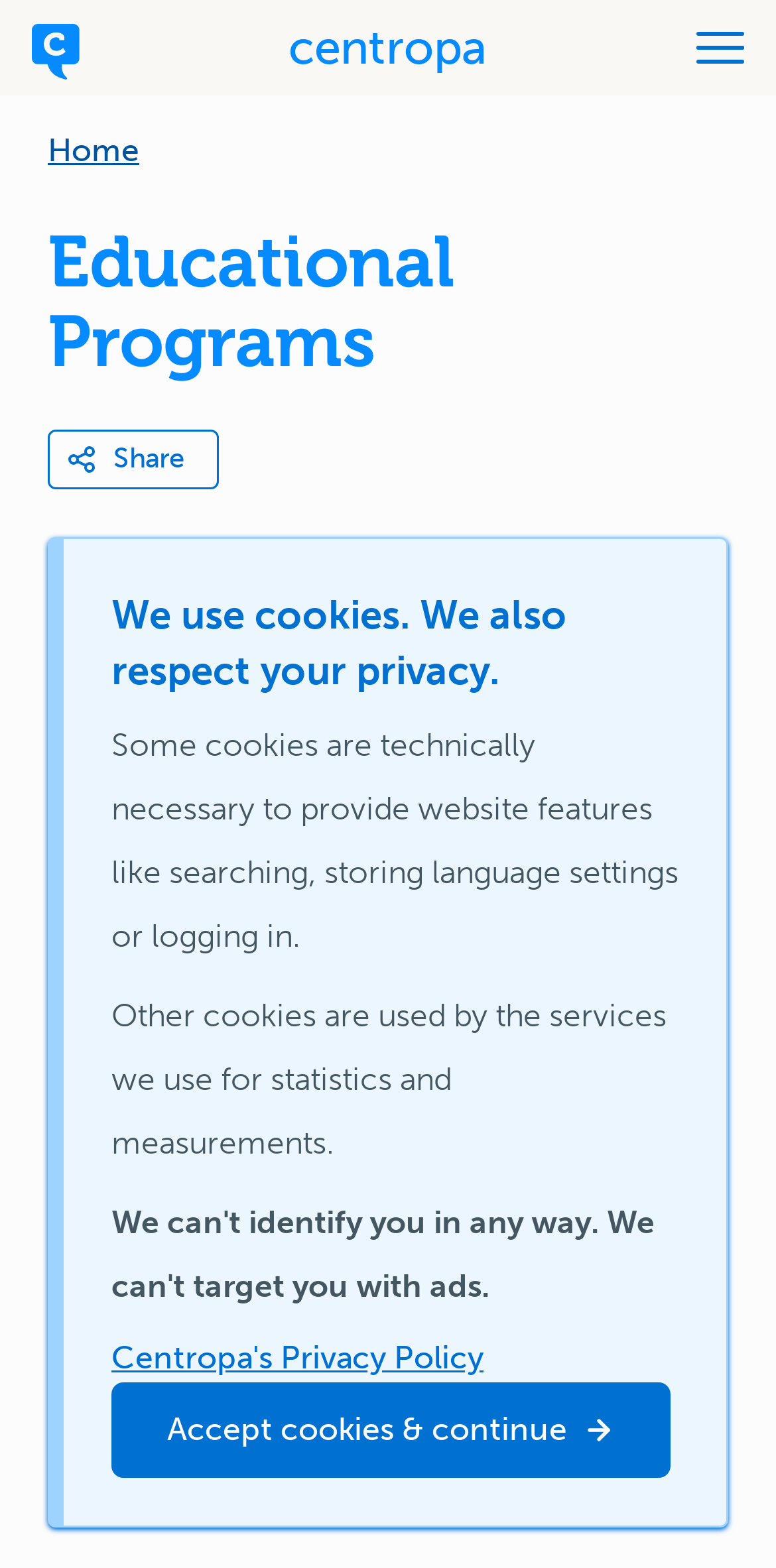Deliver a detailed narrative of the webpage's visual and textual elements.

The webpage is about Centropa's educational programs. At the top left, there is a link to the home page, accompanied by a small image. To the right of the image, there is a link to the Centropa website. On the top right, there is a menu opener button.

Below the top section, there is a navigation breadcrumb section that spans almost the entire width of the page. Within this section, there is a heading that says "Breadcrumb" and a link to the home page.

Underneath the breadcrumb section, there is a prominent heading that reads "Educational Programs". Below this heading, there is a details section with a disclosure triangle labeled "Share". 

Further down, there is an alert dialog that takes up most of the page's width. The dialog contains a long paragraph of text that explains Centropa's cookie policy. The text explains that the website uses cookies for necessary features, statistics, and measurements, but does not target users with ads. The dialog also contains a link to Centropa's Privacy Policy and a button to accept cookies and continue.